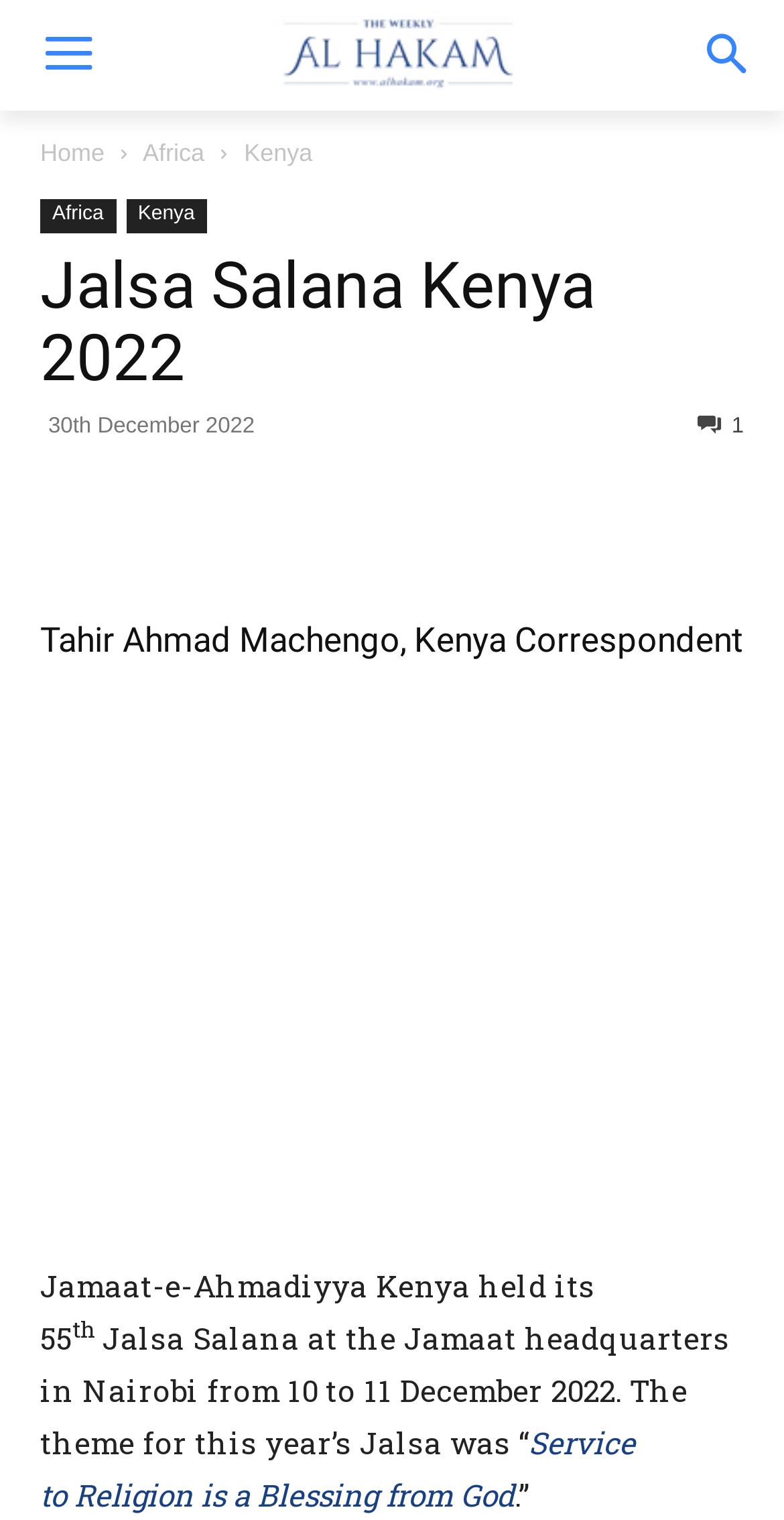Please provide a comprehensive answer to the question based on the screenshot: What is the theme of Jalsa Salana Kenya 2022?

I found the theme by reading the text on the webpage, which mentions that the theme for this year's Jalsa was 'Service to Religion is a Blessing from God'. This text is located in the main content area of the webpage.